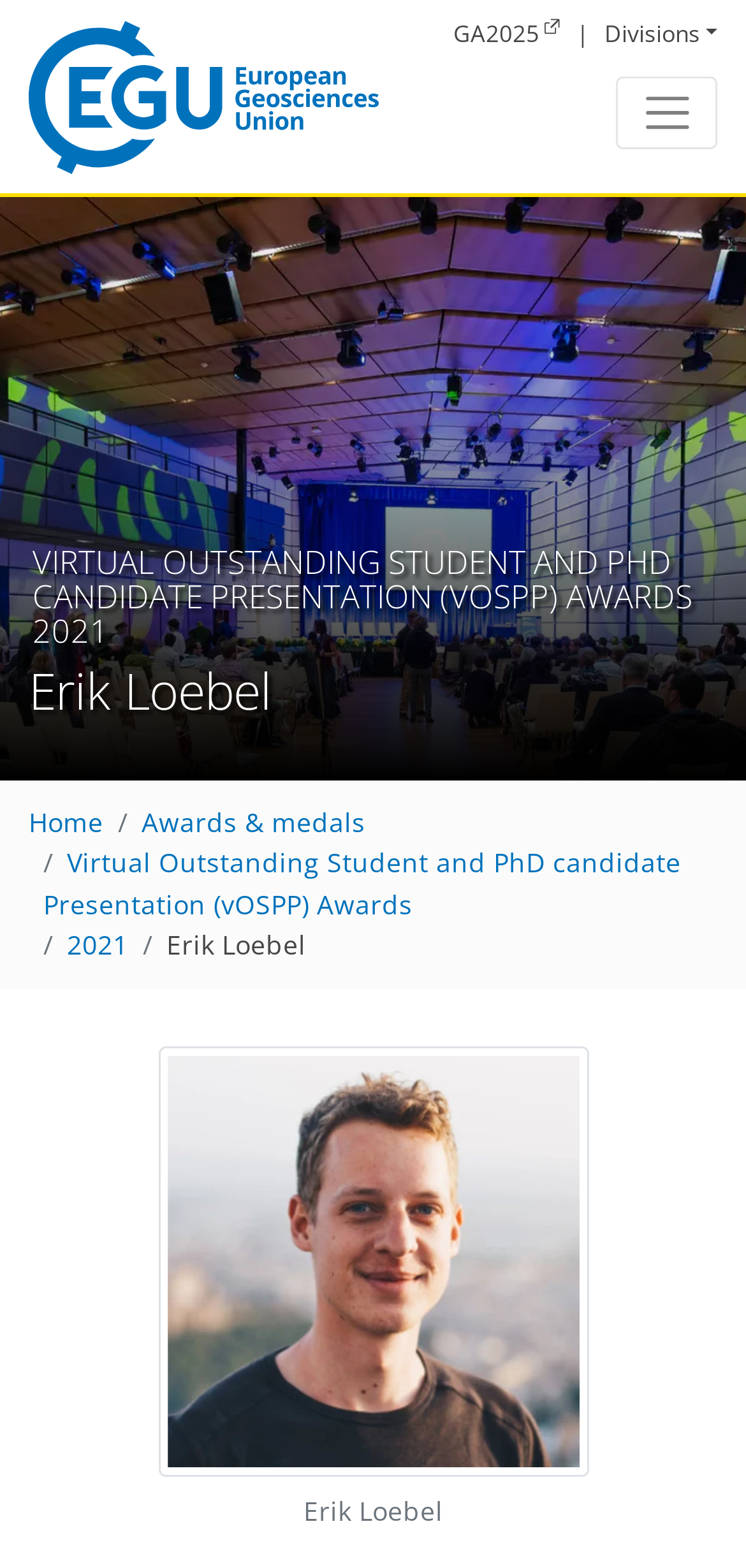What is the main title displayed on this webpage?

VIRTUAL OUTSTANDING STUDENT AND PHD CANDIDATE PRESENTATION (VOSPP) AWARDS 2021
Erik Loebel